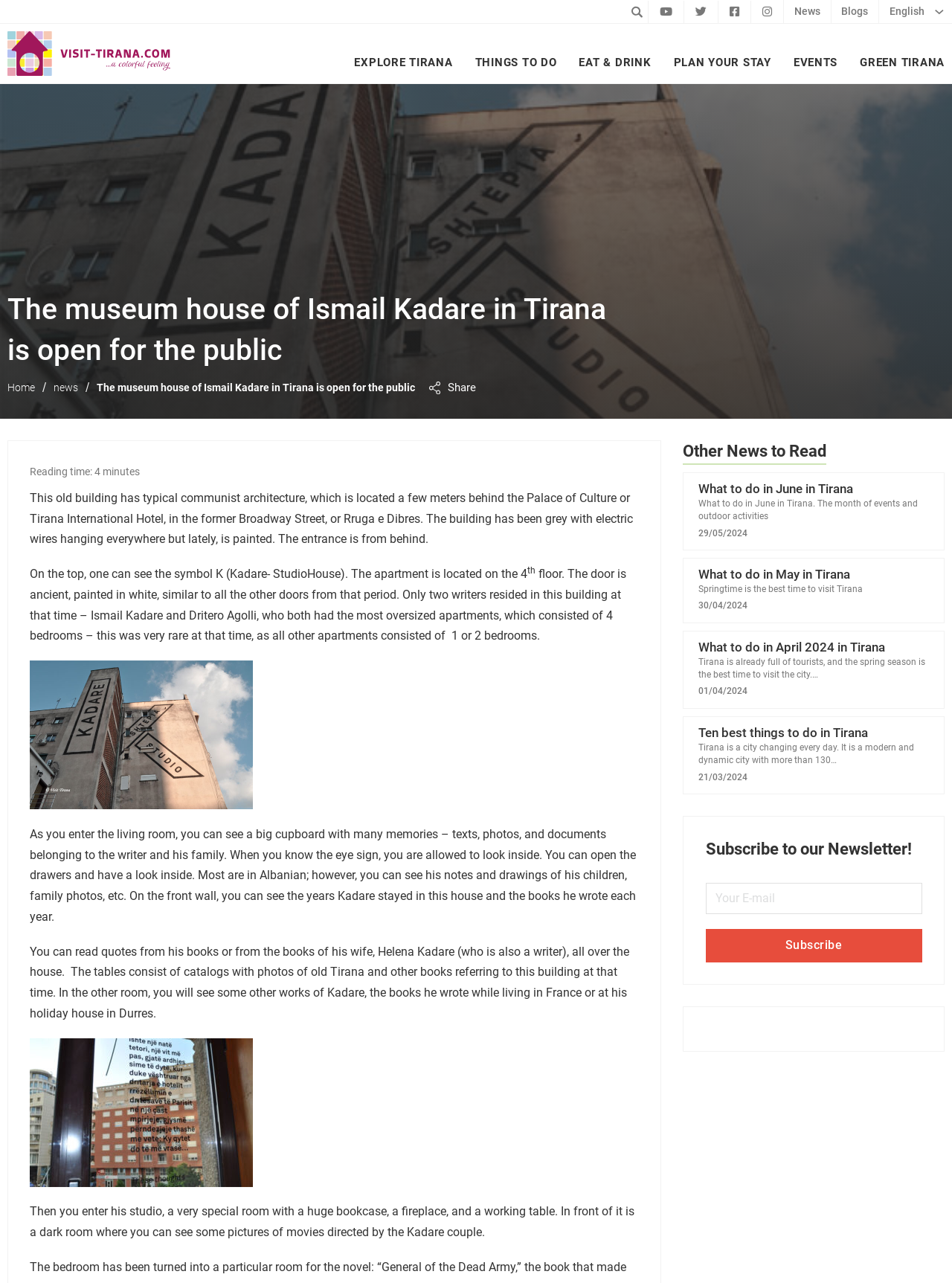Show the bounding box coordinates for the HTML element described as: "Events".

[0.833, 0.04, 0.88, 0.059]